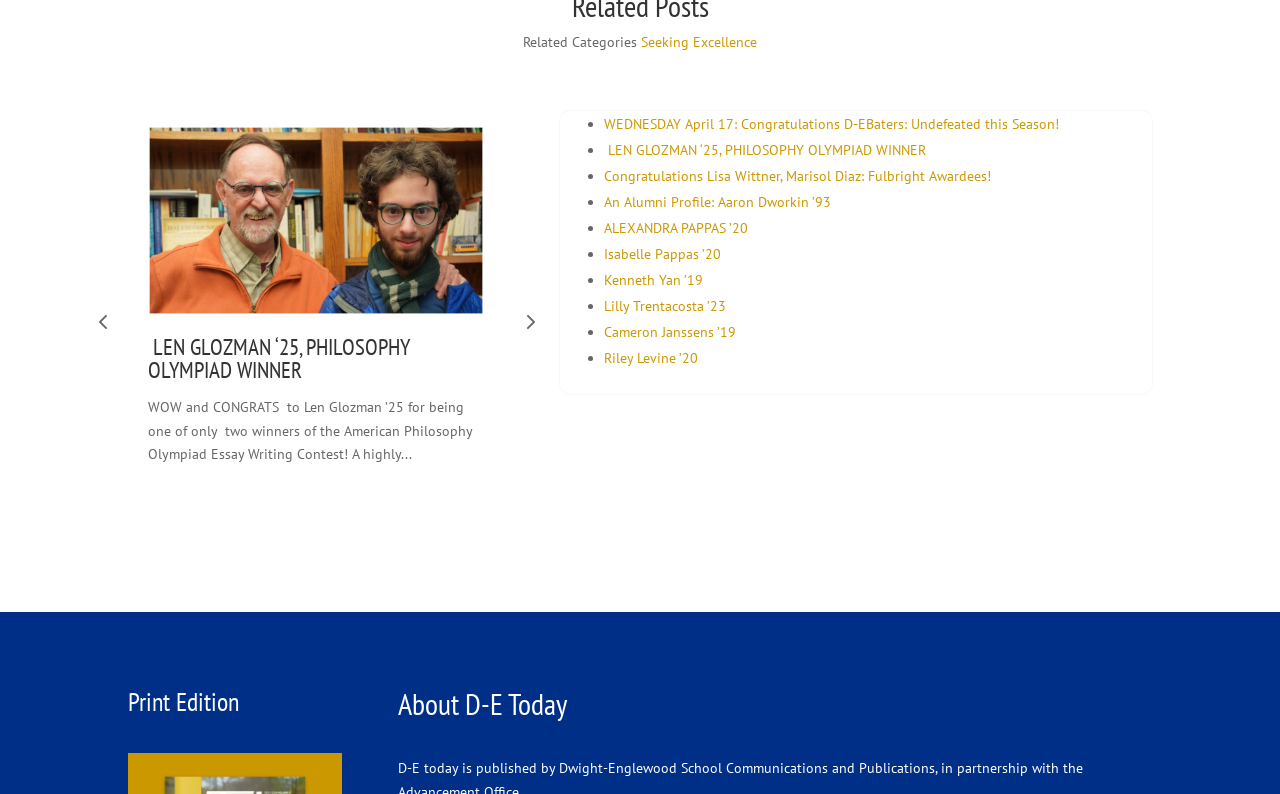How many buttons are there on the page?
Answer the question with a single word or phrase by looking at the picture.

2